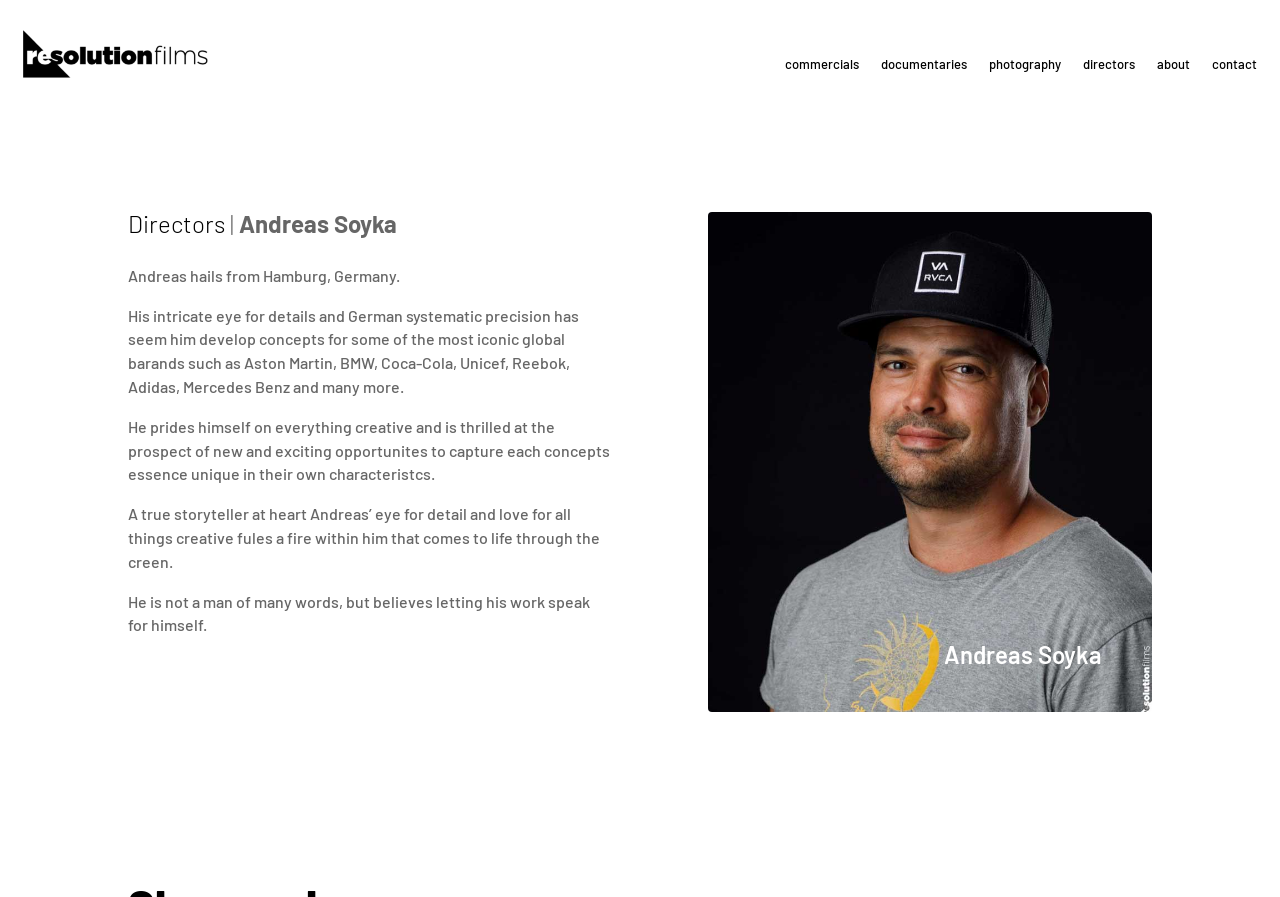What is the theme of the image on the webpage?
Please provide a detailed and thorough answer to the question.

The image on the webpage is likely a portrait of Andreas Soyka, as it is placed next to the section that describes him, and the caption 'Andreas Soyka' is mentioned below the image.